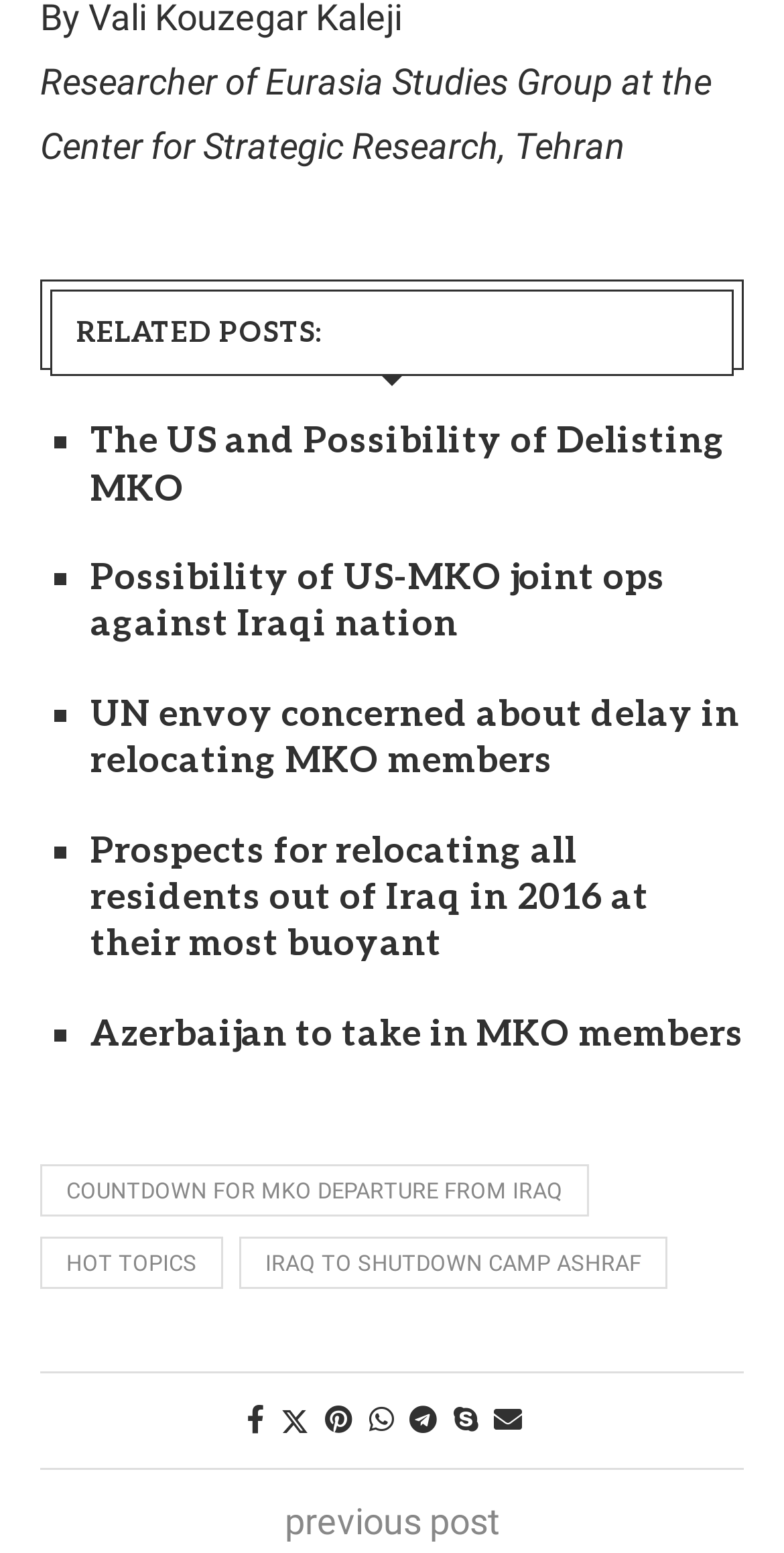Can you identify the bounding box coordinates of the clickable region needed to carry out this instruction: 'Check the countdown for MKO departure from Iraq'? The coordinates should be four float numbers within the range of 0 to 1, stated as [left, top, right, bottom].

[0.051, 0.75, 0.751, 0.784]